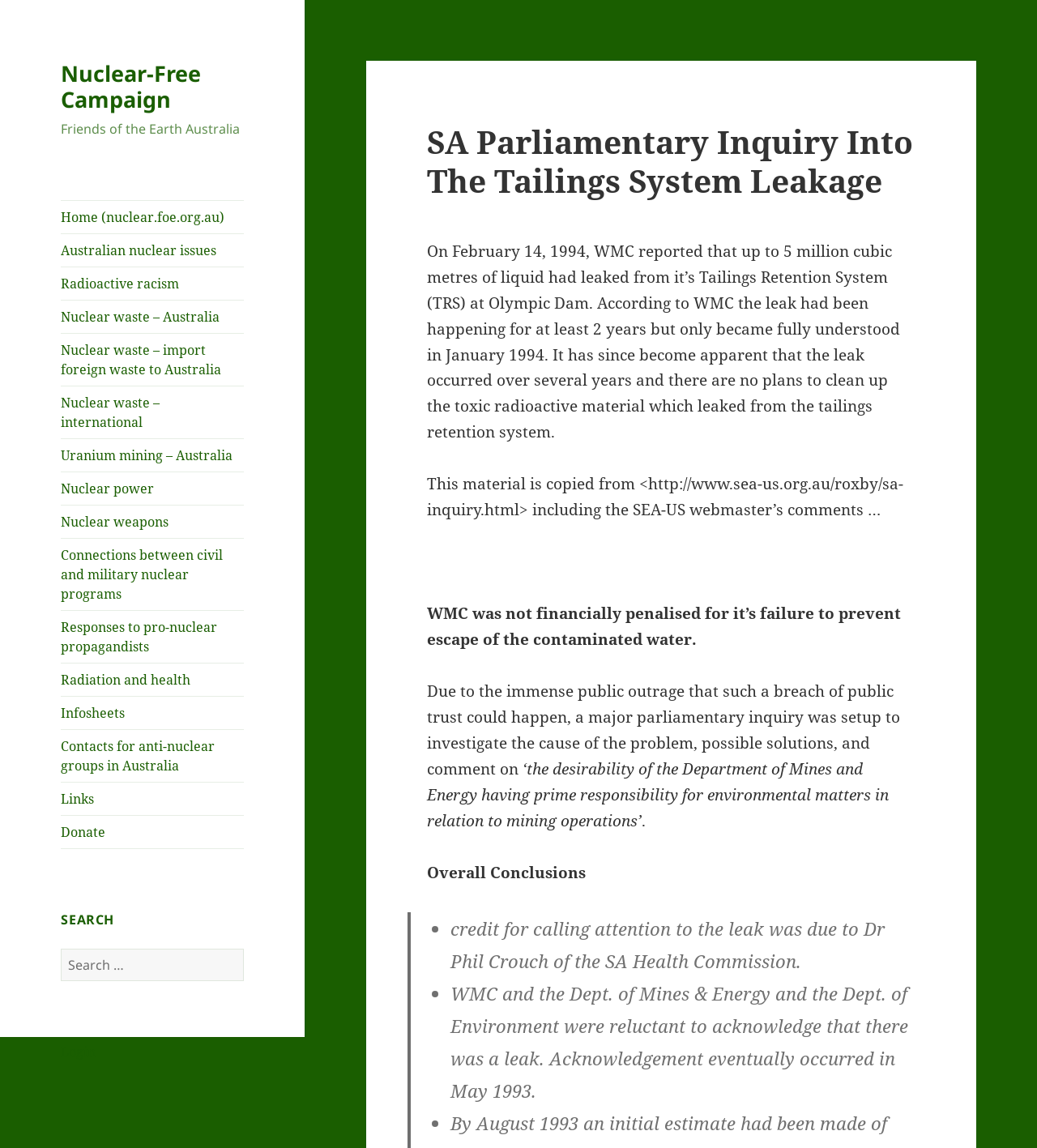What is the consequence of WMC's failure to prevent the escape of contaminated water?
Give a one-word or short phrase answer based on the image.

No financial penalty